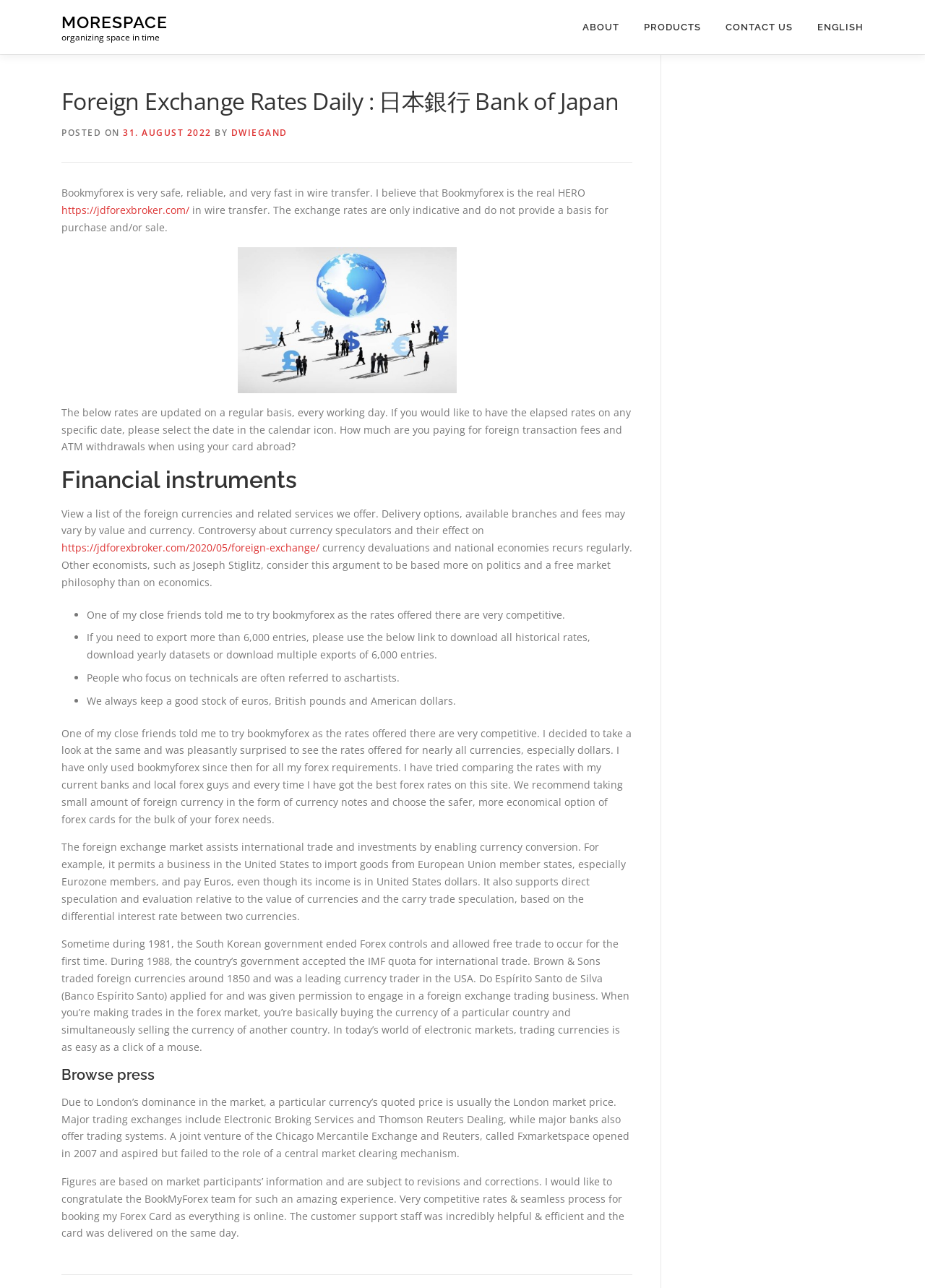Find the bounding box coordinates of the UI element according to this description: "Contact Us".

[0.771, 0.0, 0.87, 0.042]